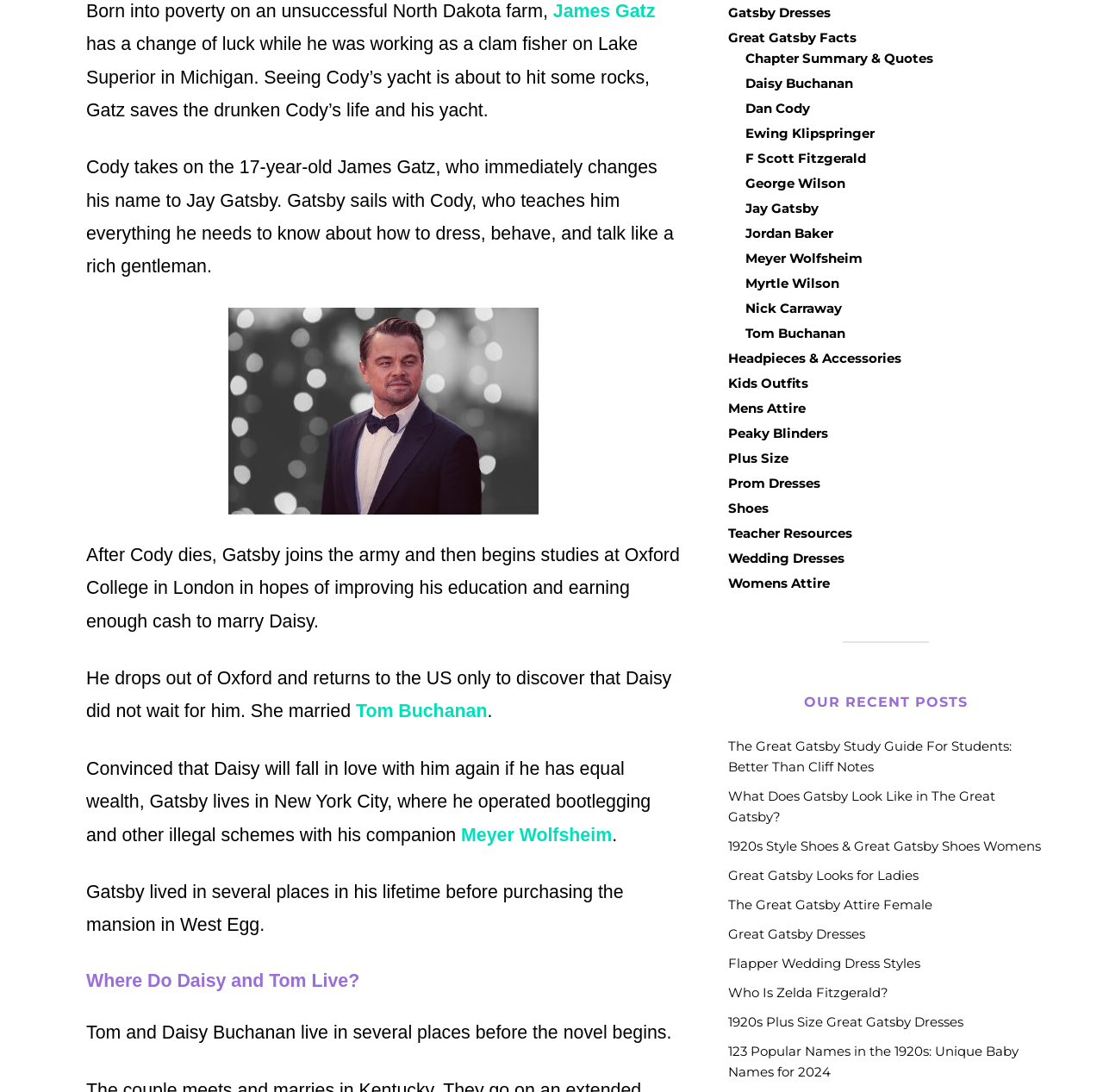Could you find the bounding box coordinates of the clickable area to complete this instruction: "Read about 'Tom Buchanan'"?

[0.323, 0.642, 0.442, 0.661]